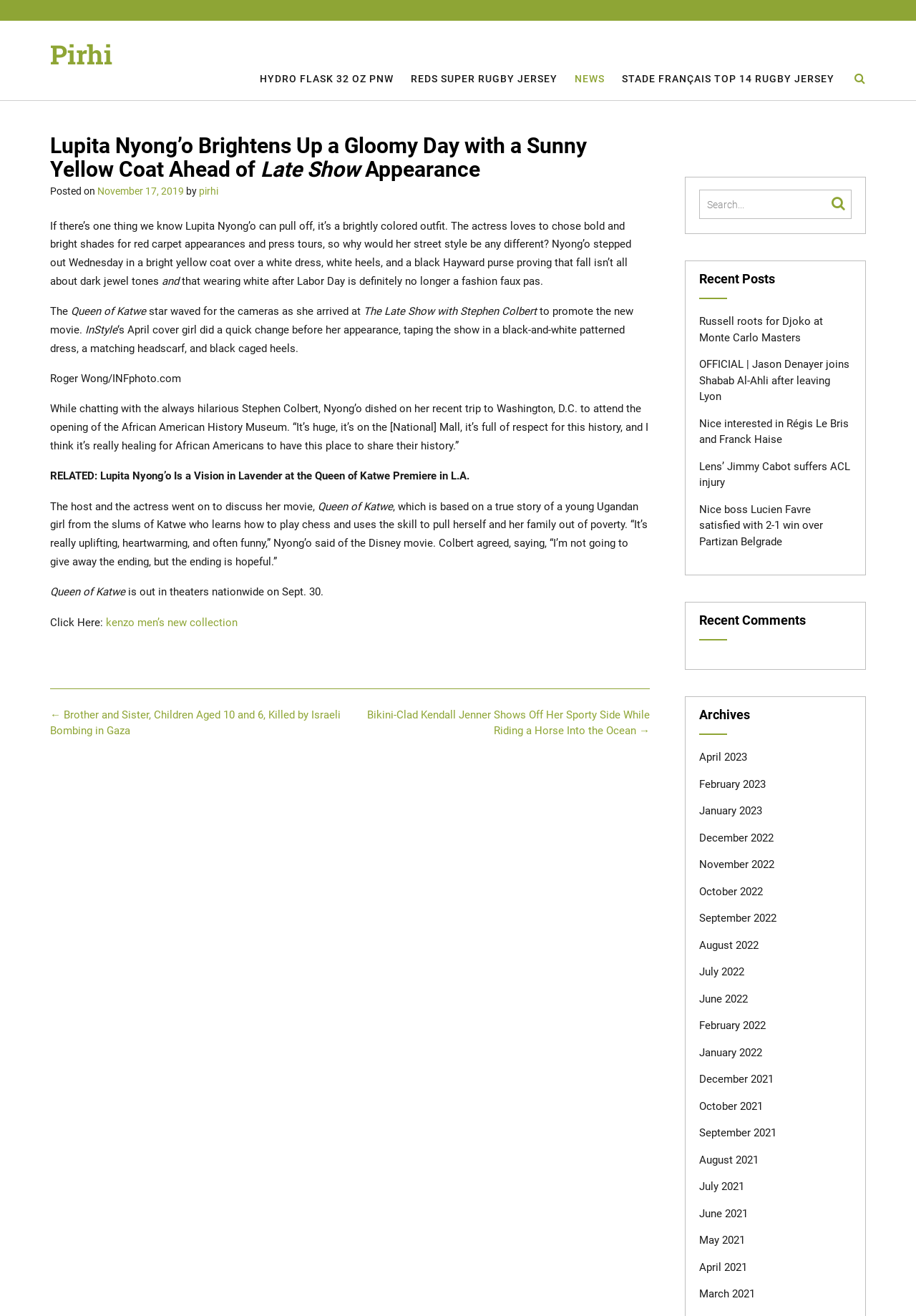Please find the bounding box coordinates of the element's region to be clicked to carry out this instruction: "Search for something".

[0.763, 0.144, 0.908, 0.166]